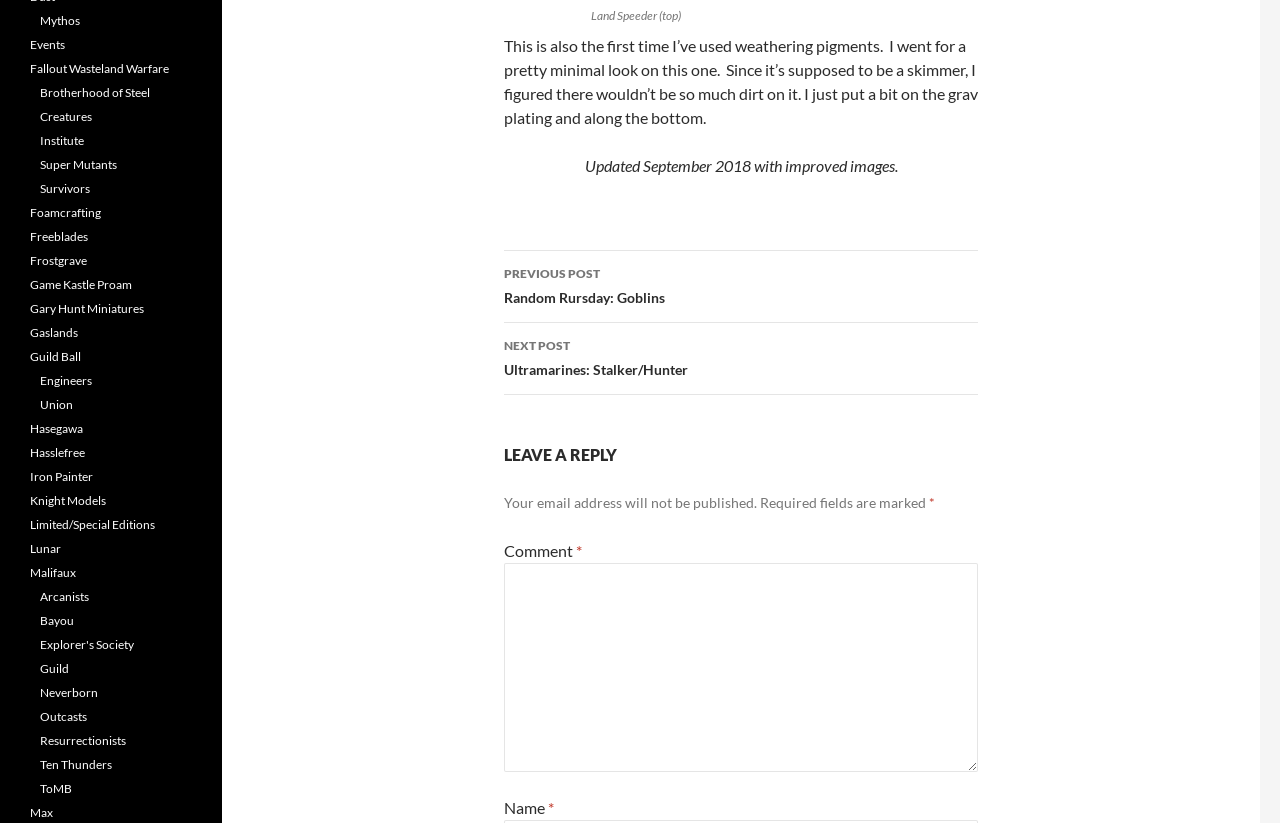How many links are there in the post navigation section?
Use the information from the screenshot to give a comprehensive response to the question.

The post navigation section contains two links, 'PREVIOUS POST Random Rursday: Goblins' and 'NEXT POST Ultramarines: Stalker/Hunter', which can be determined by looking at the link elements with IDs 88 and 89.